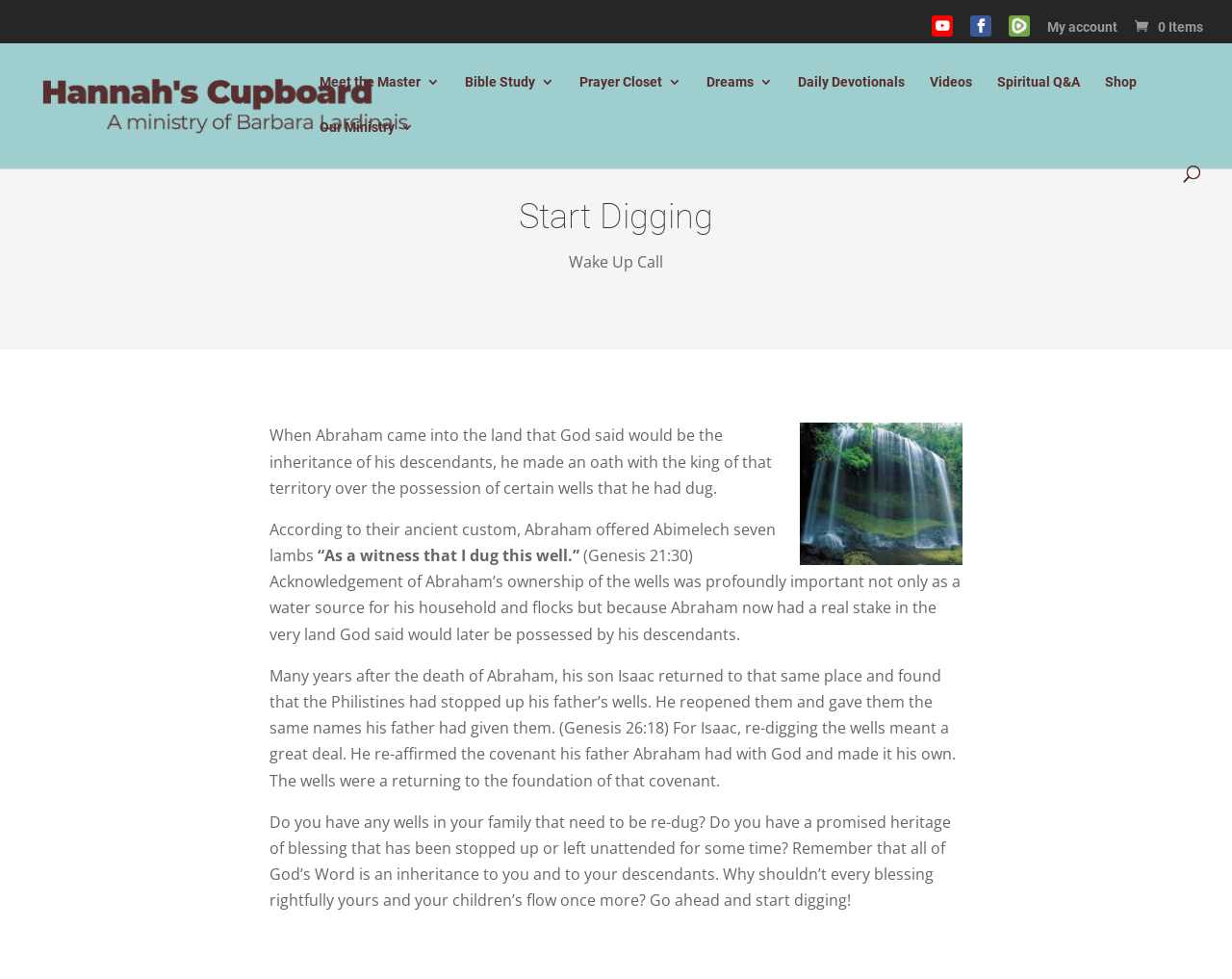Find the bounding box coordinates for the HTML element described in this sentence: "Daily Devotionals". Provide the coordinates as four float numbers between 0 and 1, in the format [left, top, right, bottom].

[0.648, 0.077, 0.734, 0.123]